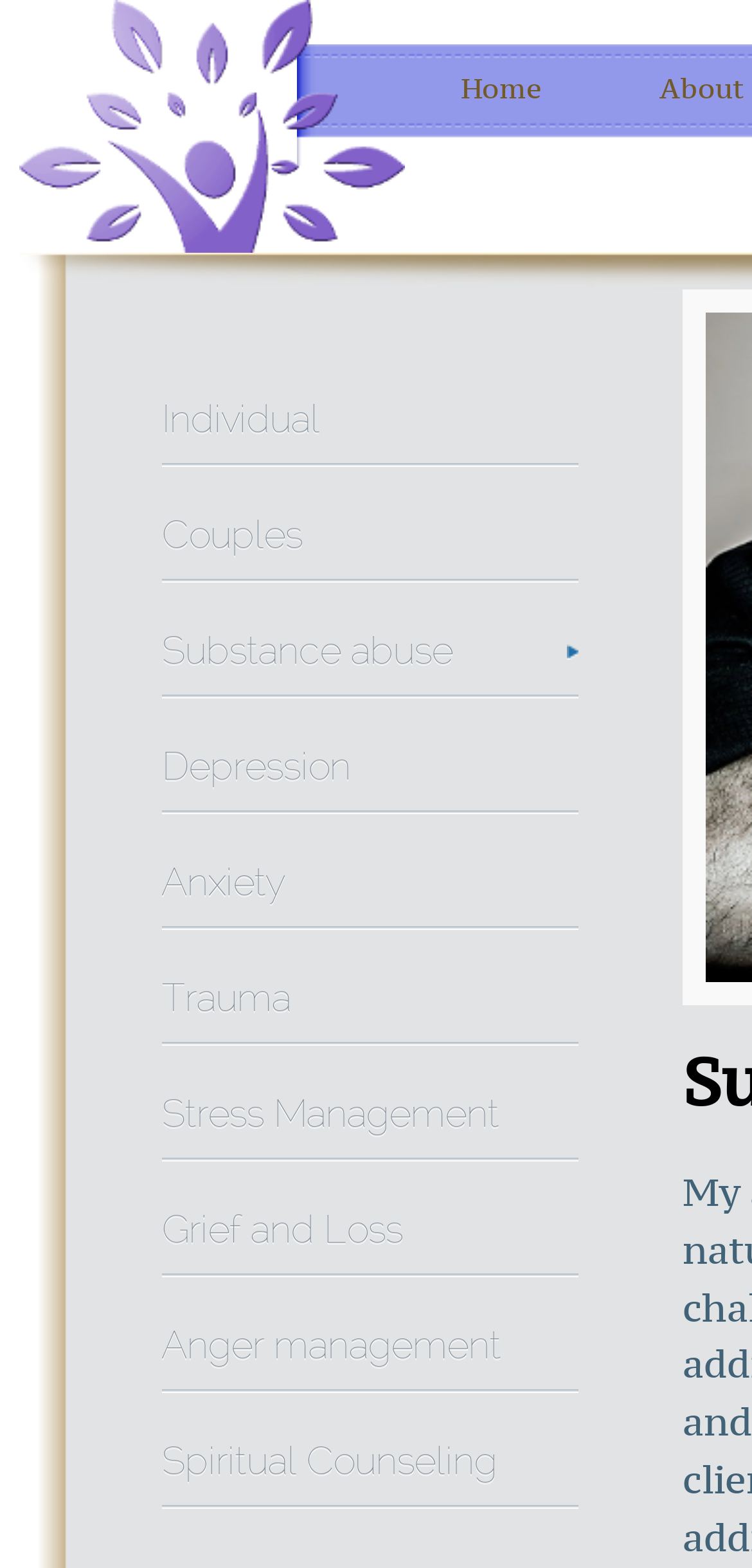What is the logo of this counseling center?
Provide a short answer using one word or a brief phrase based on the image.

Image